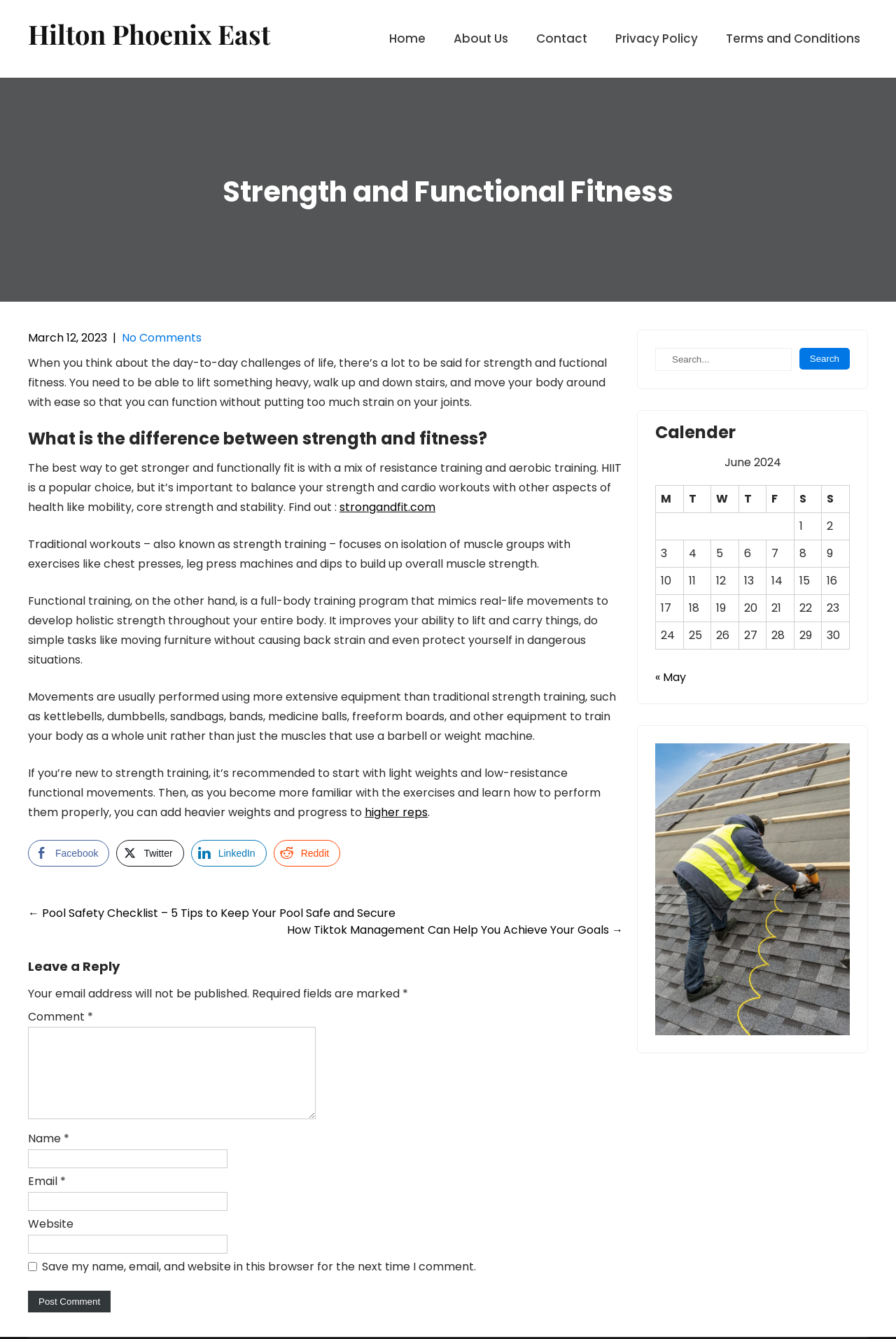Refer to the image and provide an in-depth answer to the question:
What is the purpose of the 'Post Comment' button?

The 'Post Comment' button is located at the bottom of the webpage, and its purpose is to allow users to submit their comments after filling in the required fields, such as name, email, and comment content.